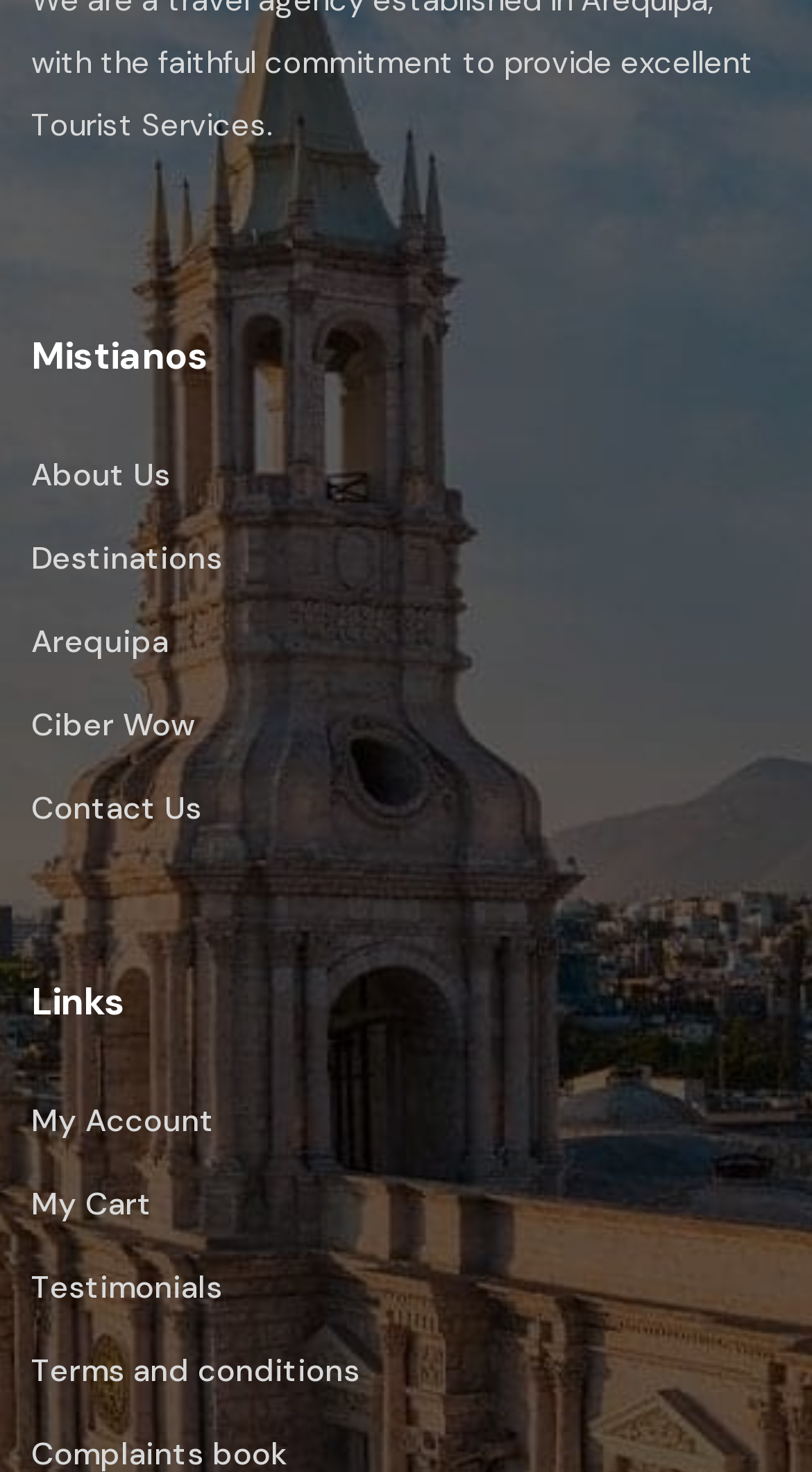How many characters are in the main heading?
Carefully examine the image and provide a detailed answer to the question.

I counted the number of characters in the main heading 'Mistianos', which is 9.